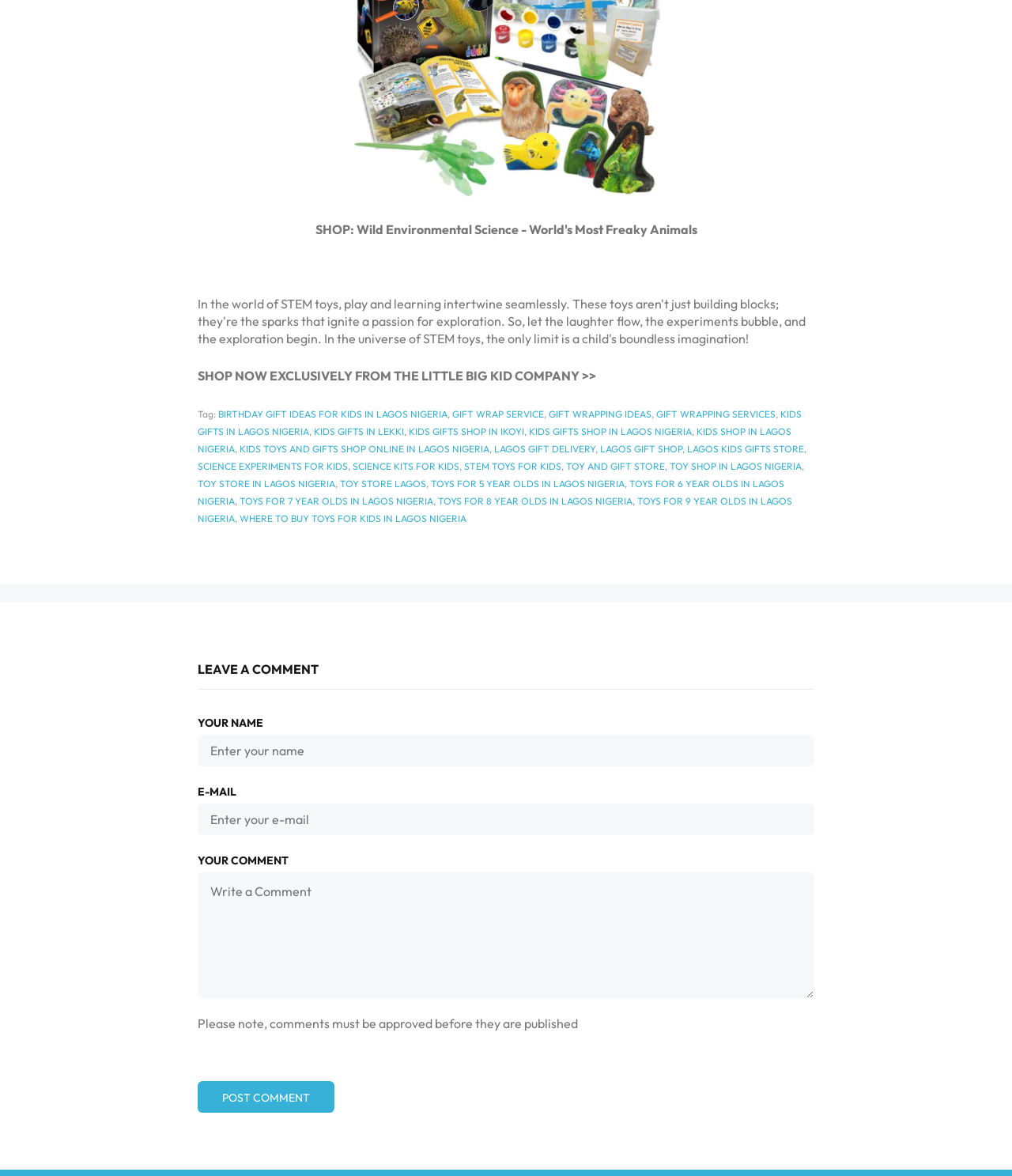Refer to the screenshot and give an in-depth answer to this question: Are there any science-related products on the website?

I can see several links with text related to science, such as 'SCIENCE EXPERIMENTS FOR KIDS', 'SCIENCE KITS FOR KIDS', and 'STEM TOYS FOR KIDS', which suggest that the website offers science-related products or services for kids.